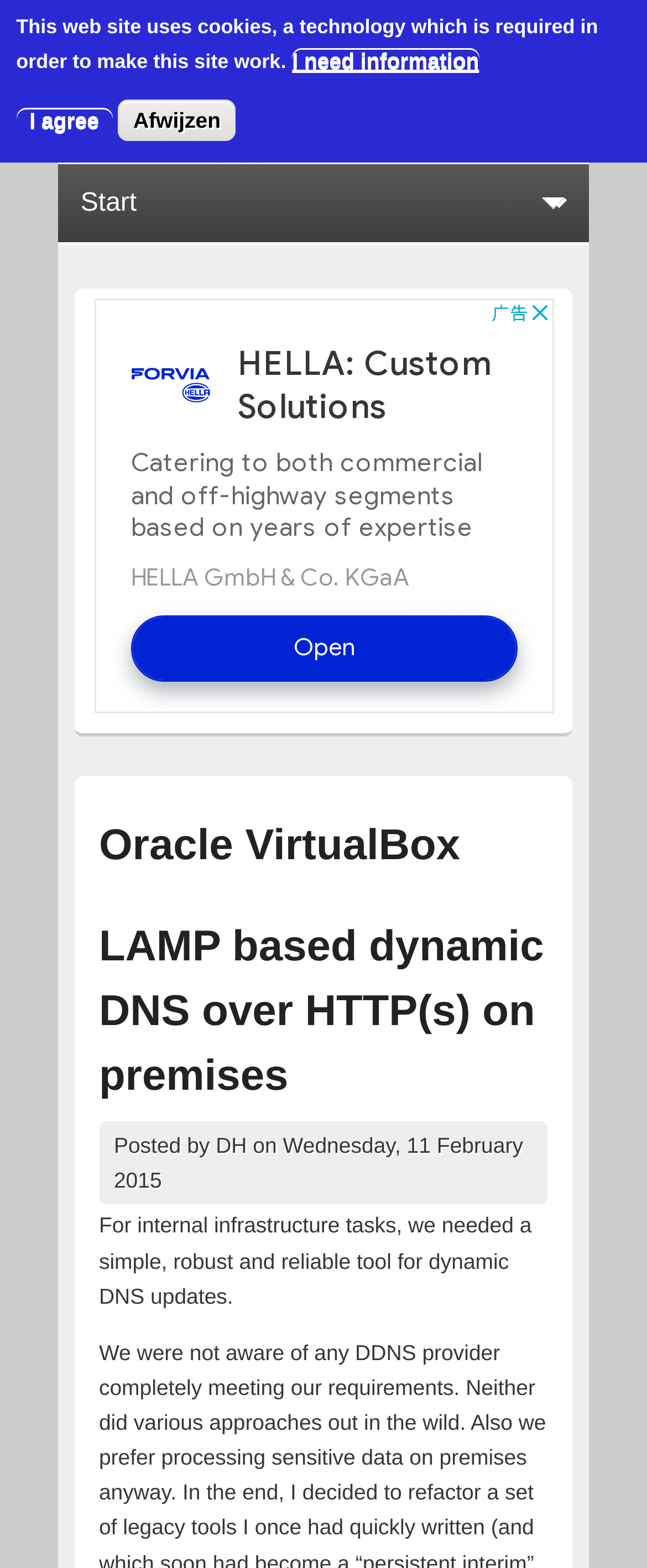Find and provide the bounding box coordinates for the UI element described here: "Powered by Shopify". The coordinates should be given as four float numbers between 0 and 1: [left, top, right, bottom].

None